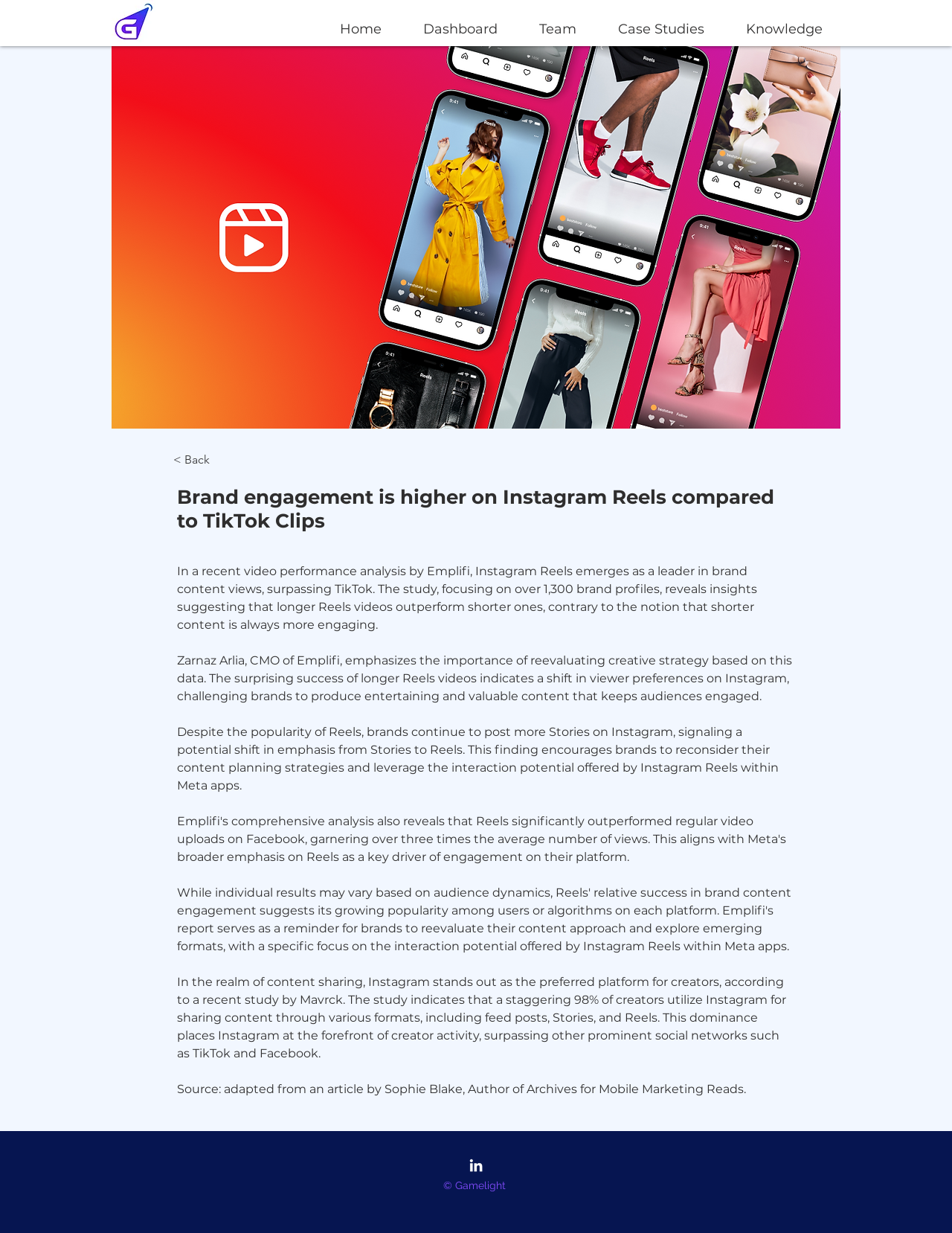What percentage of creators use Instagram for sharing content?
Using the screenshot, give a one-word or short phrase answer.

98%